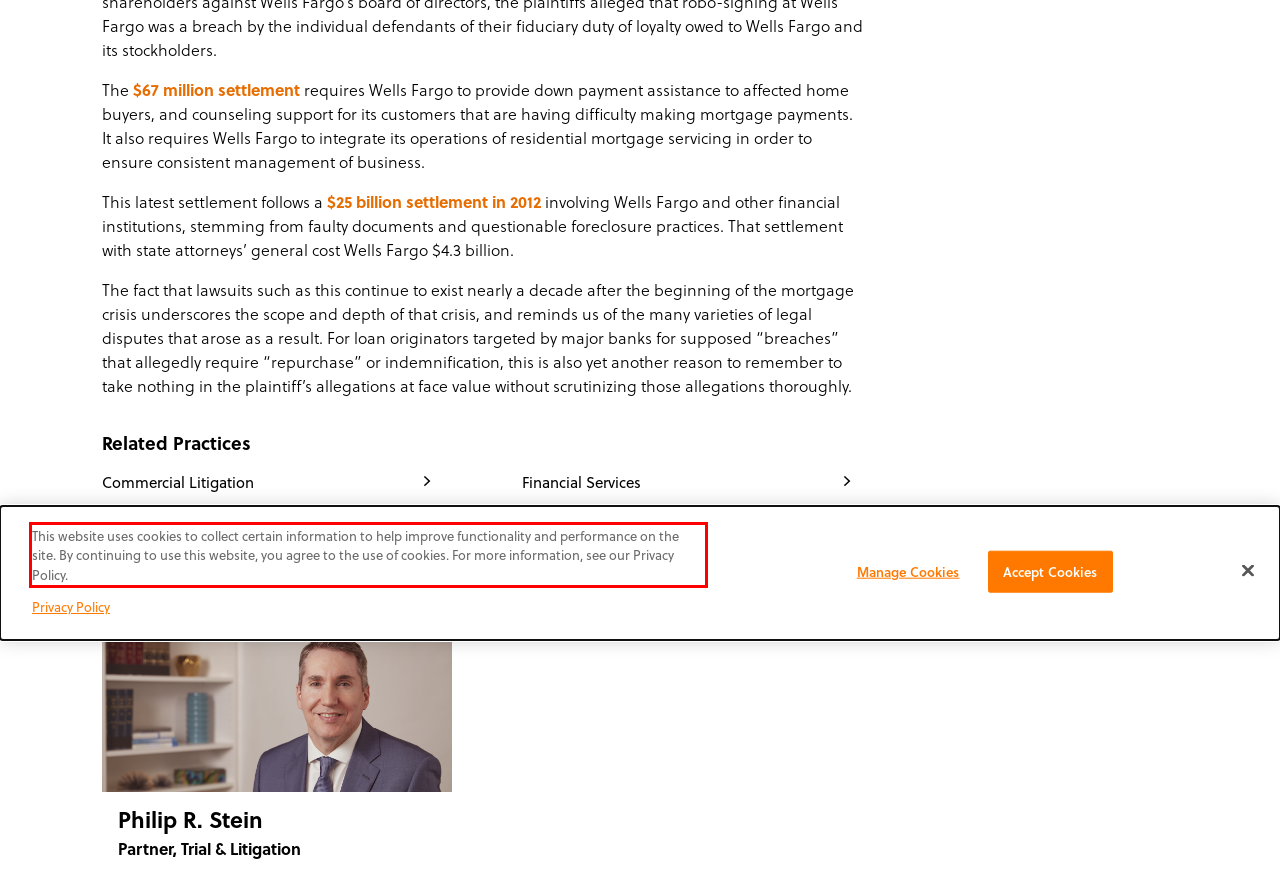You are given a webpage screenshot with a red bounding box around a UI element. Extract and generate the text inside this red bounding box.

This website uses cookies to collect certain information to help improve functionality and performance on the site. By continuing to use this website, you agree to the use of cookies. For more information, see our Privacy Policy.